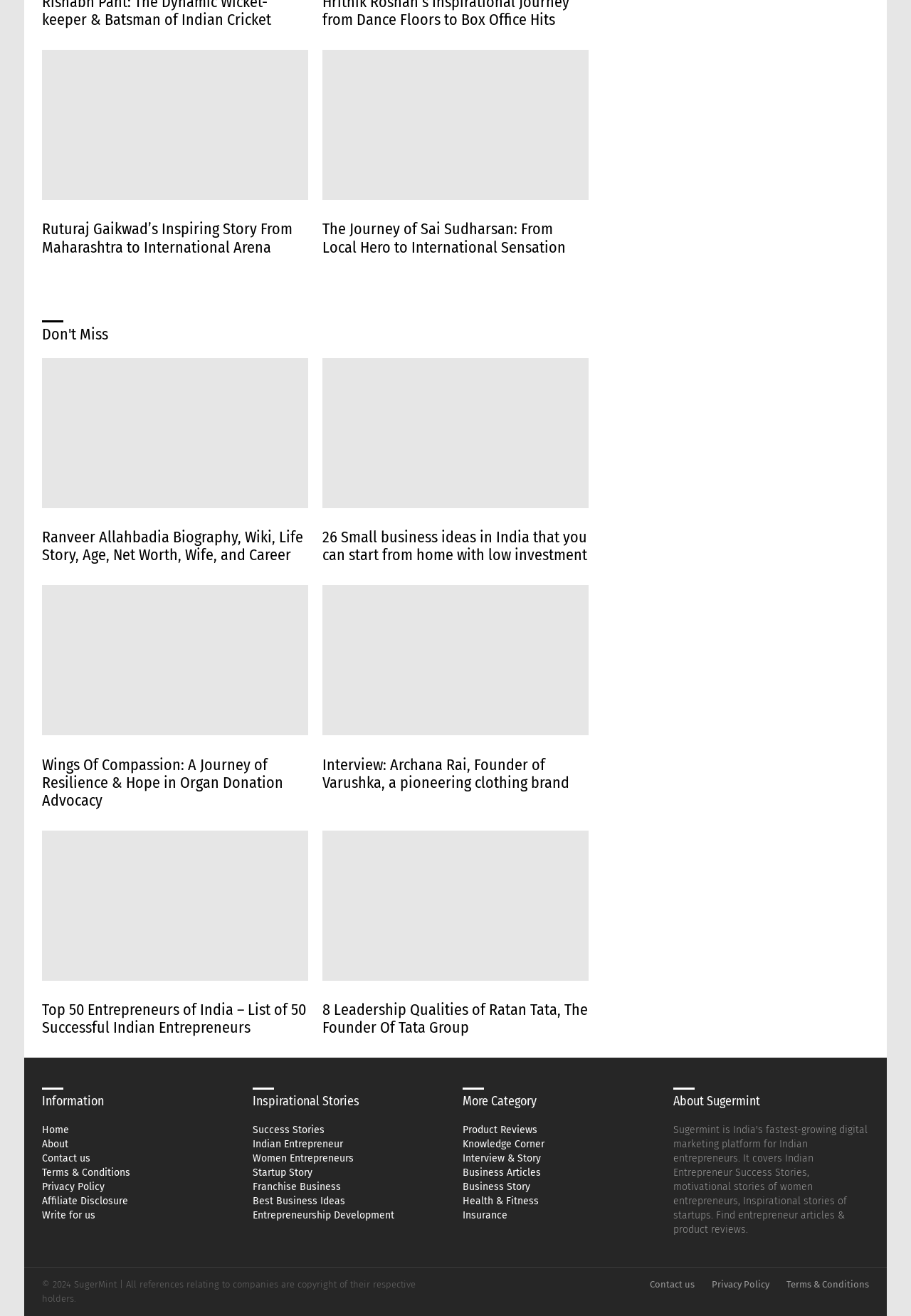Identify the bounding box coordinates of the area that should be clicked in order to complete the given instruction: "Explore small business ideas in India". The bounding box coordinates should be four float numbers between 0 and 1, i.e., [left, top, right, bottom].

[0.354, 0.392, 0.646, 0.429]